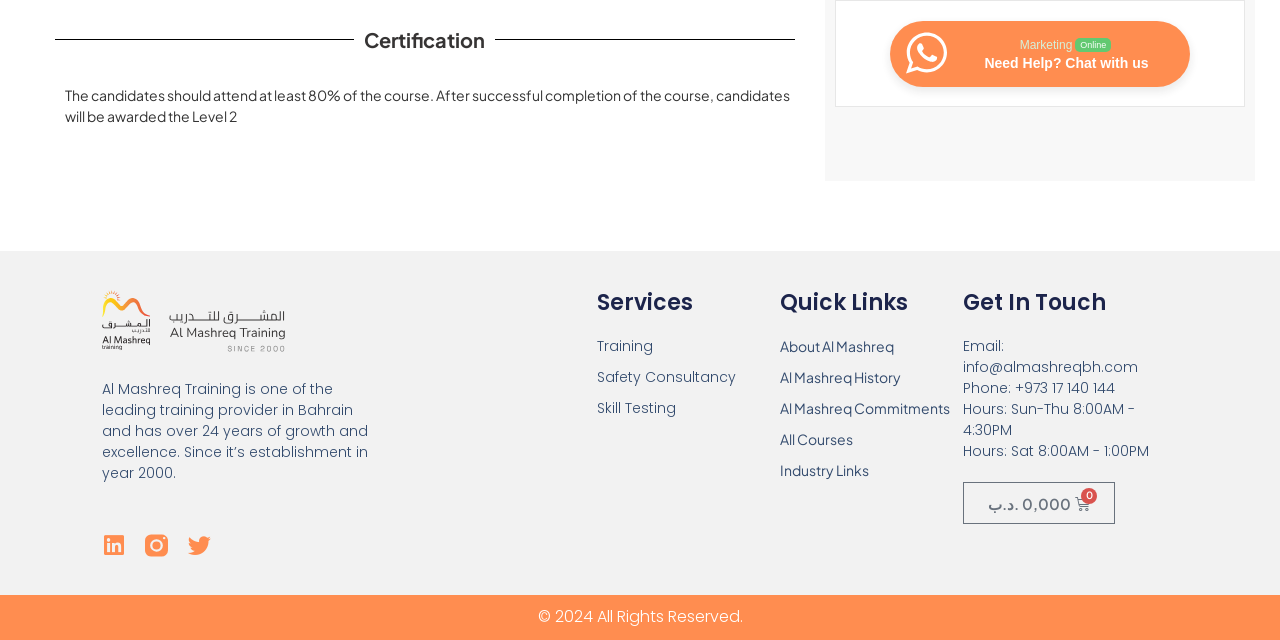Indicate the bounding box coordinates of the element that must be clicked to execute the instruction: "Send an email to info@almashreqbh.com". The coordinates should be given as four float numbers between 0 and 1, i.e., [left, top, right, bottom].

[0.752, 0.525, 0.92, 0.591]